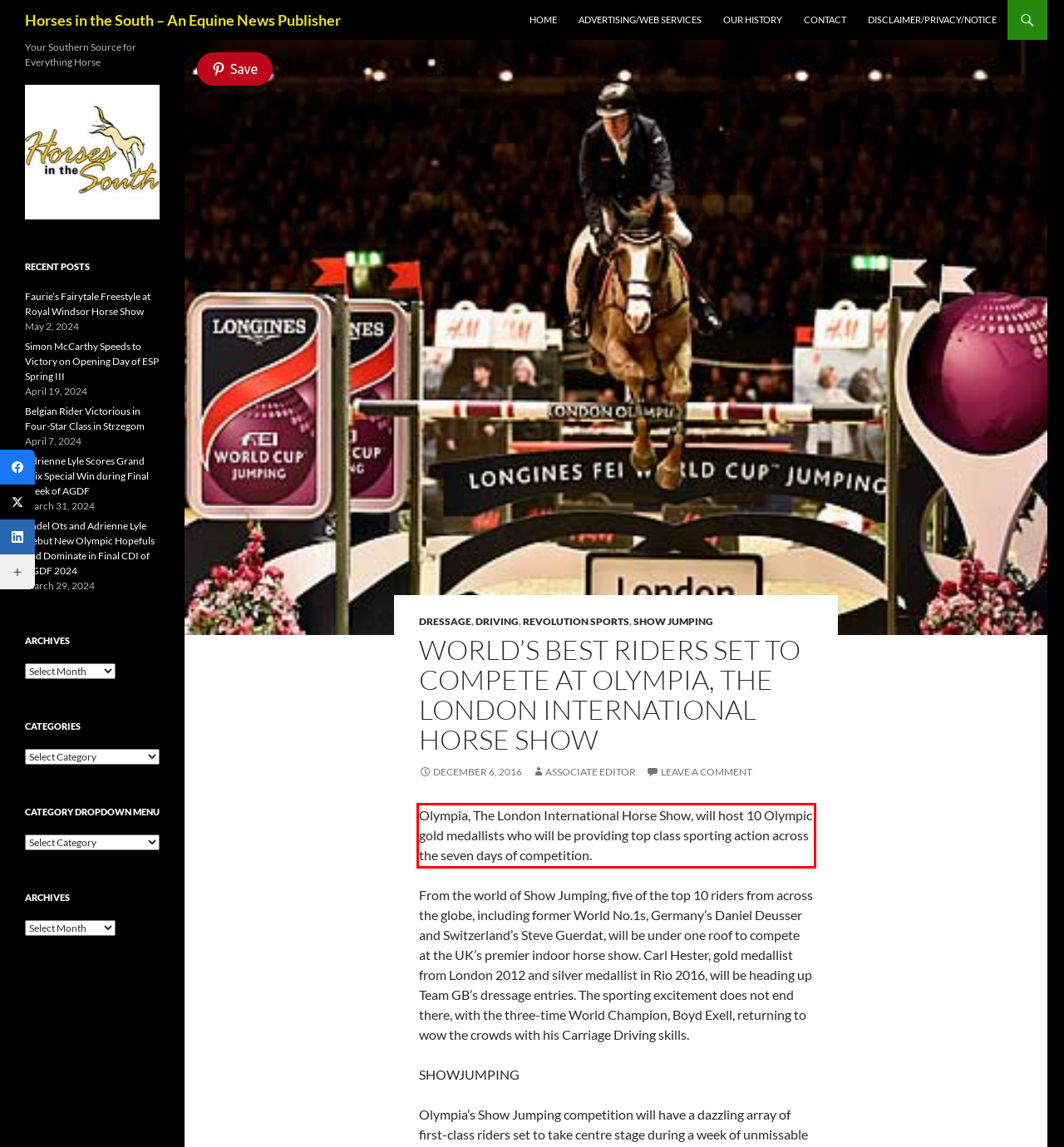You are looking at a screenshot of a webpage with a red rectangle bounding box. Use OCR to identify and extract the text content found inside this red bounding box.

Olympia, The London International Horse Show, will host 10 Olympic gold medallists who will be providing top class sporting action across the seven days of competition.